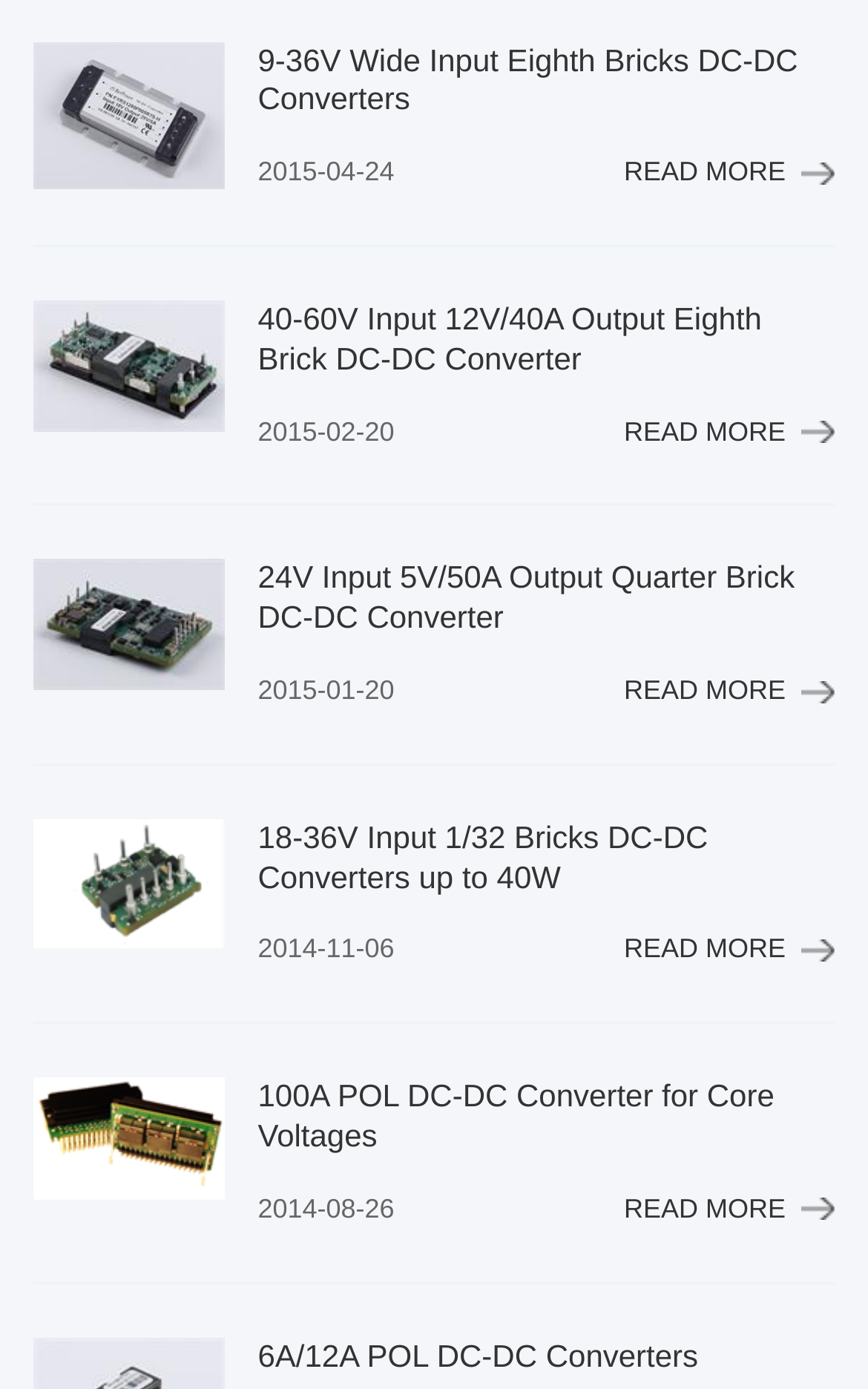Find the bounding box coordinates for the HTML element specified by: "READ MORE".

[0.719, 0.484, 0.962, 0.511]